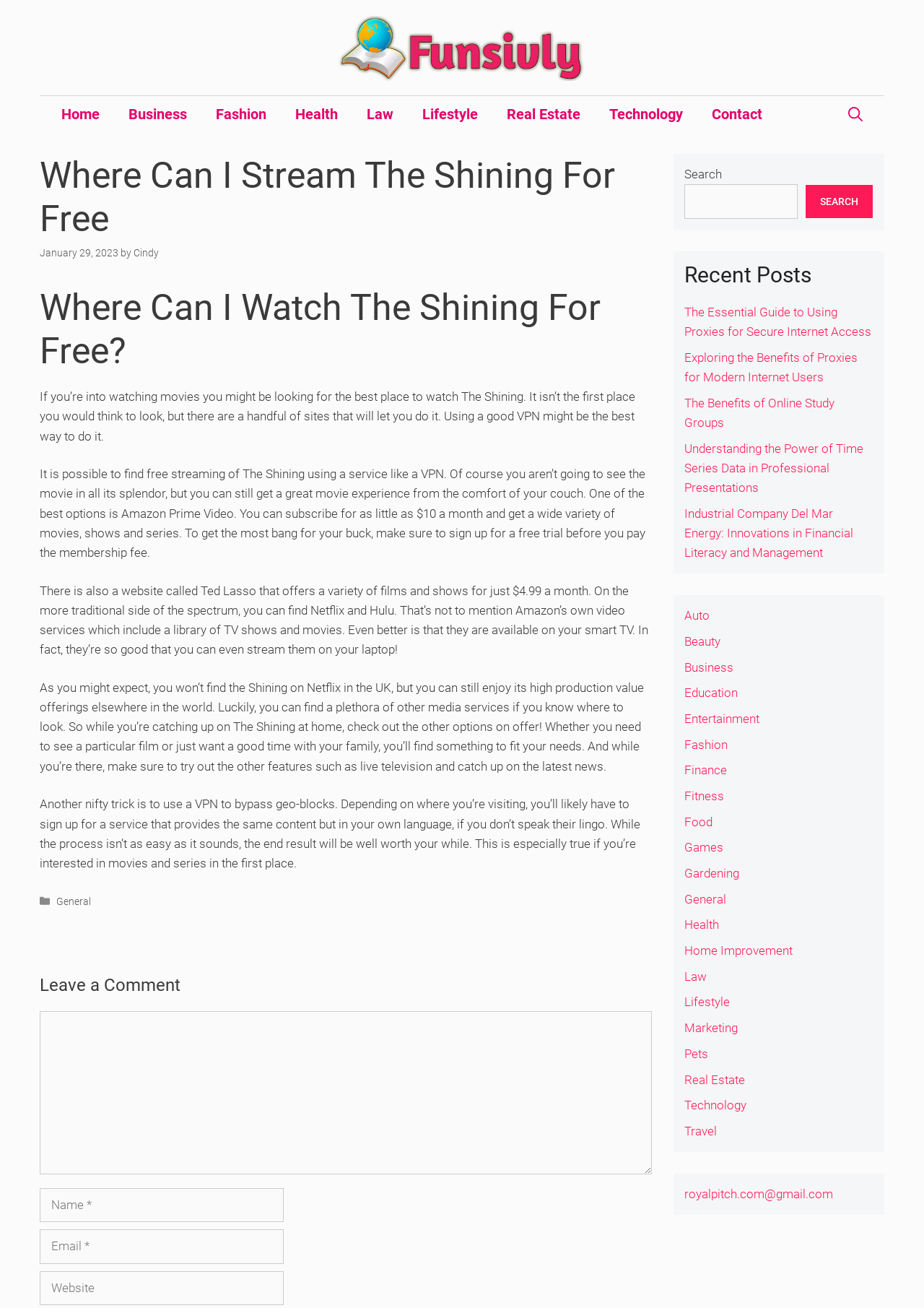Show the bounding box coordinates of the region that should be clicked to follow the instruction: "Click on the 'Contact' link."

[0.755, 0.074, 0.841, 0.101]